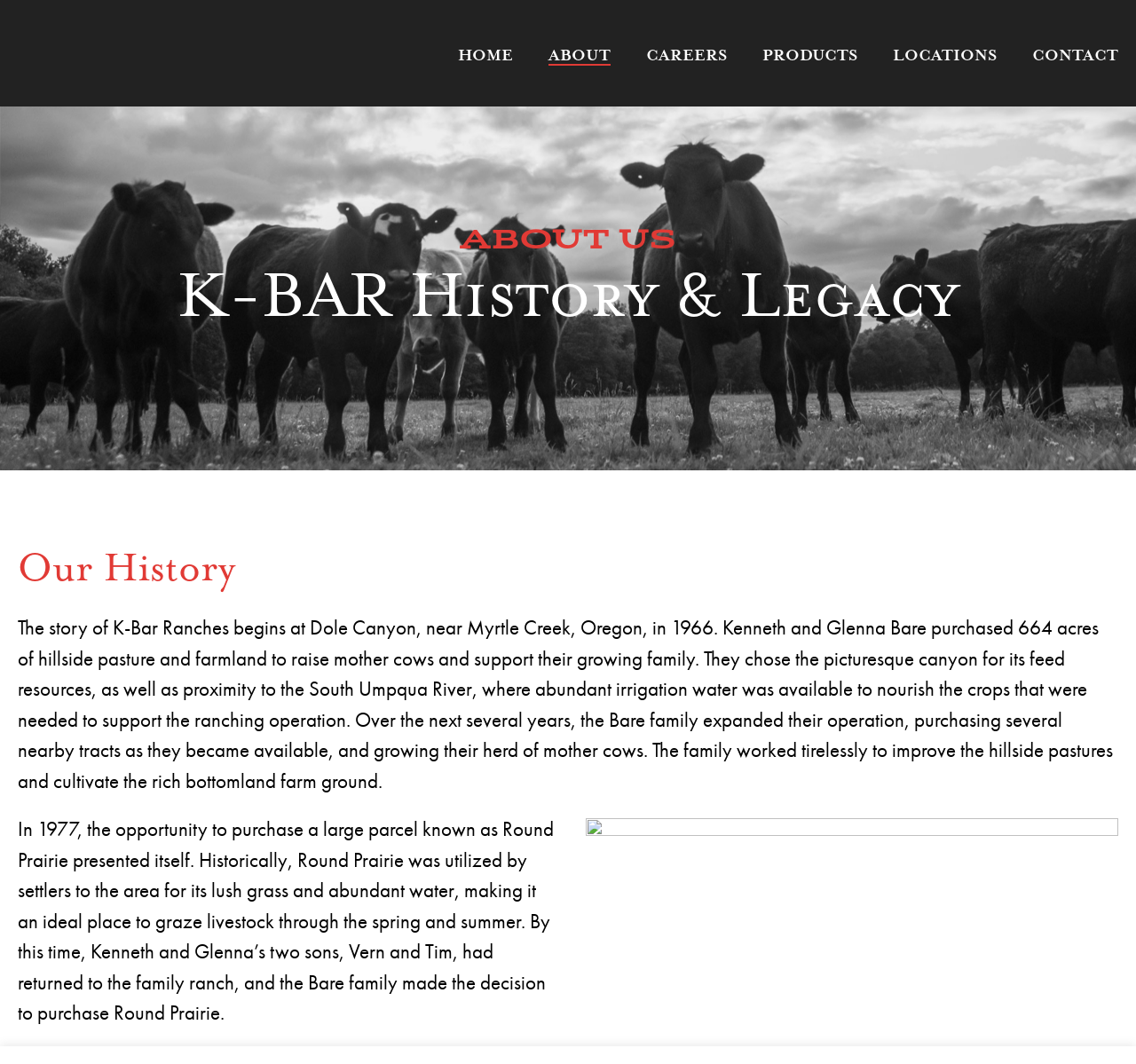What was the name of the river near Dole Canyon?
Using the visual information, answer the question in a single word or phrase.

South Umpqua River